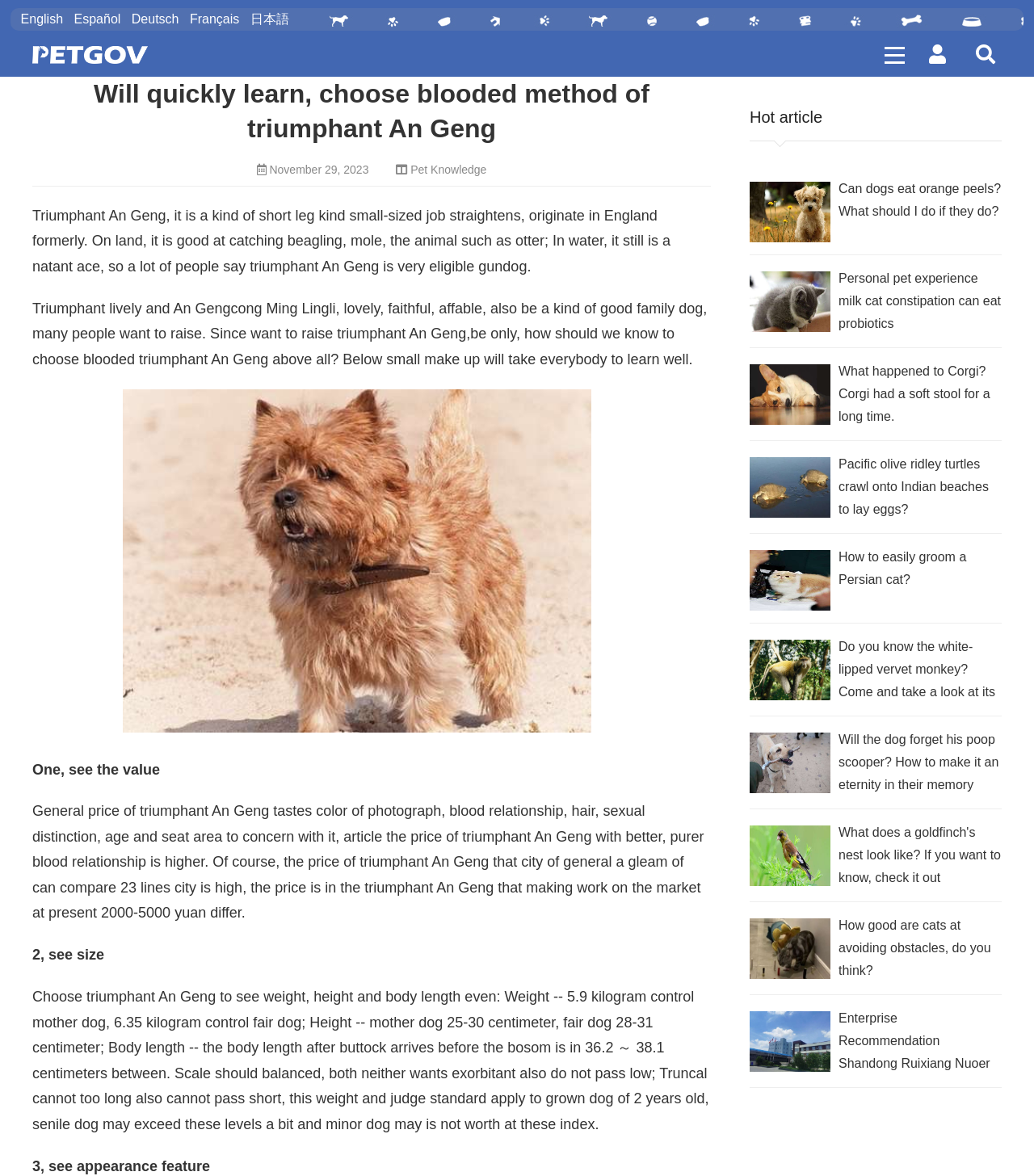Provide a single word or phrase answer to the question: 
What is the breed of dog being described?

Triumphant An Geng